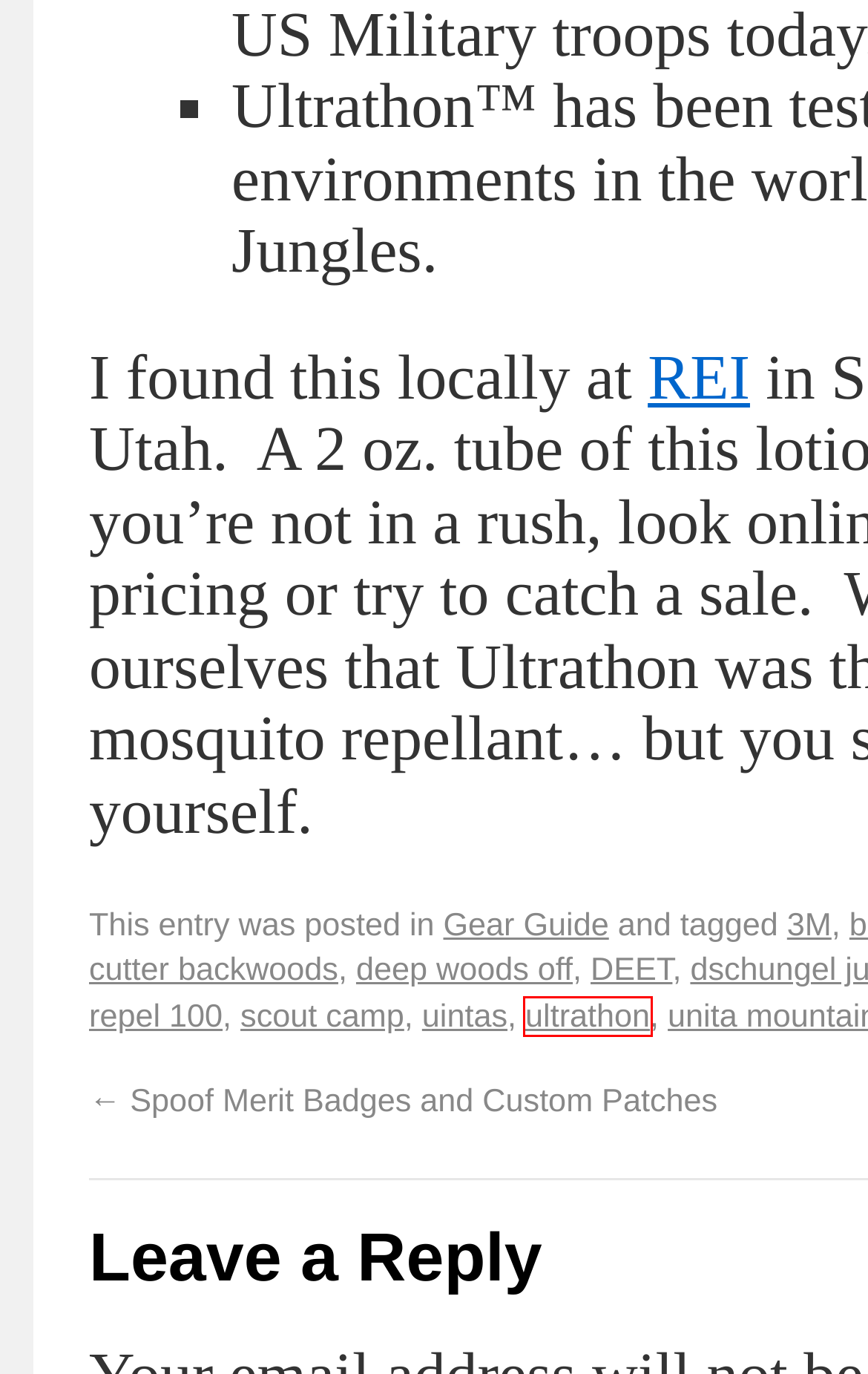You are presented with a screenshot of a webpage with a red bounding box. Select the webpage description that most closely matches the new webpage after clicking the element inside the red bounding box. The options are:
A. ultrathon Archives - My Scout StuffMy Scout Stuff
B. repel 100 Archives - My Scout StuffMy Scout Stuff
C. 3M Archives - My Scout StuffMy Scout Stuff
D. Spoof Merit Badges and Custom Patches - My Scout StuffMy Scout Stuff
E. DEET Archives - My Scout StuffMy Scout Stuff
F. scout camp Archives - My Scout StuffMy Scout Stuff
G. deep woods off Archives - My Scout StuffMy Scout Stuff
H. cutter backwoods Archives - My Scout StuffMy Scout Stuff

A